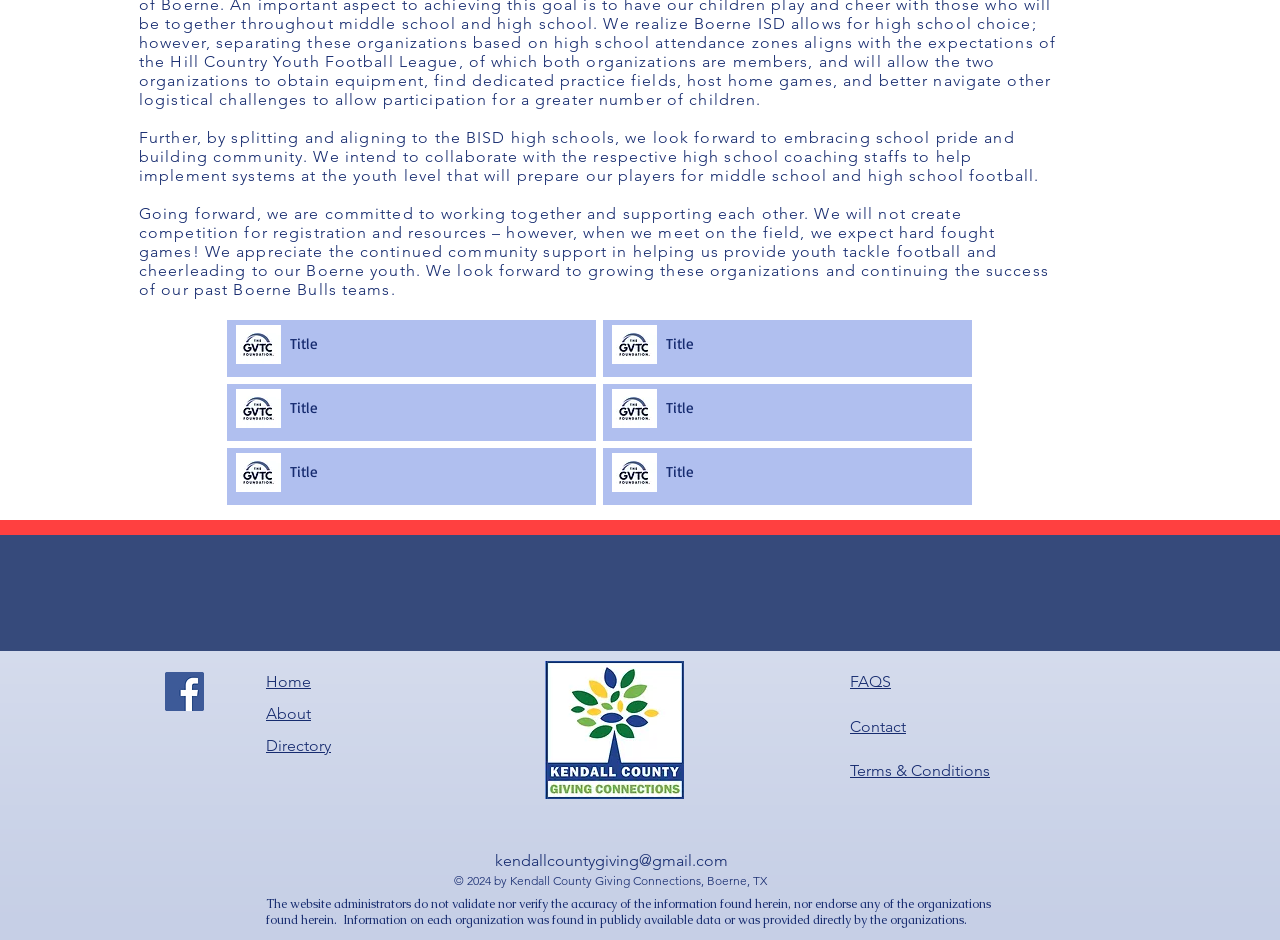Please specify the bounding box coordinates of the clickable region to carry out the following instruction: "Email us". The coordinates should be four float numbers between 0 and 1, in the format [left, top, right, bottom].

[0.387, 0.905, 0.57, 0.926]